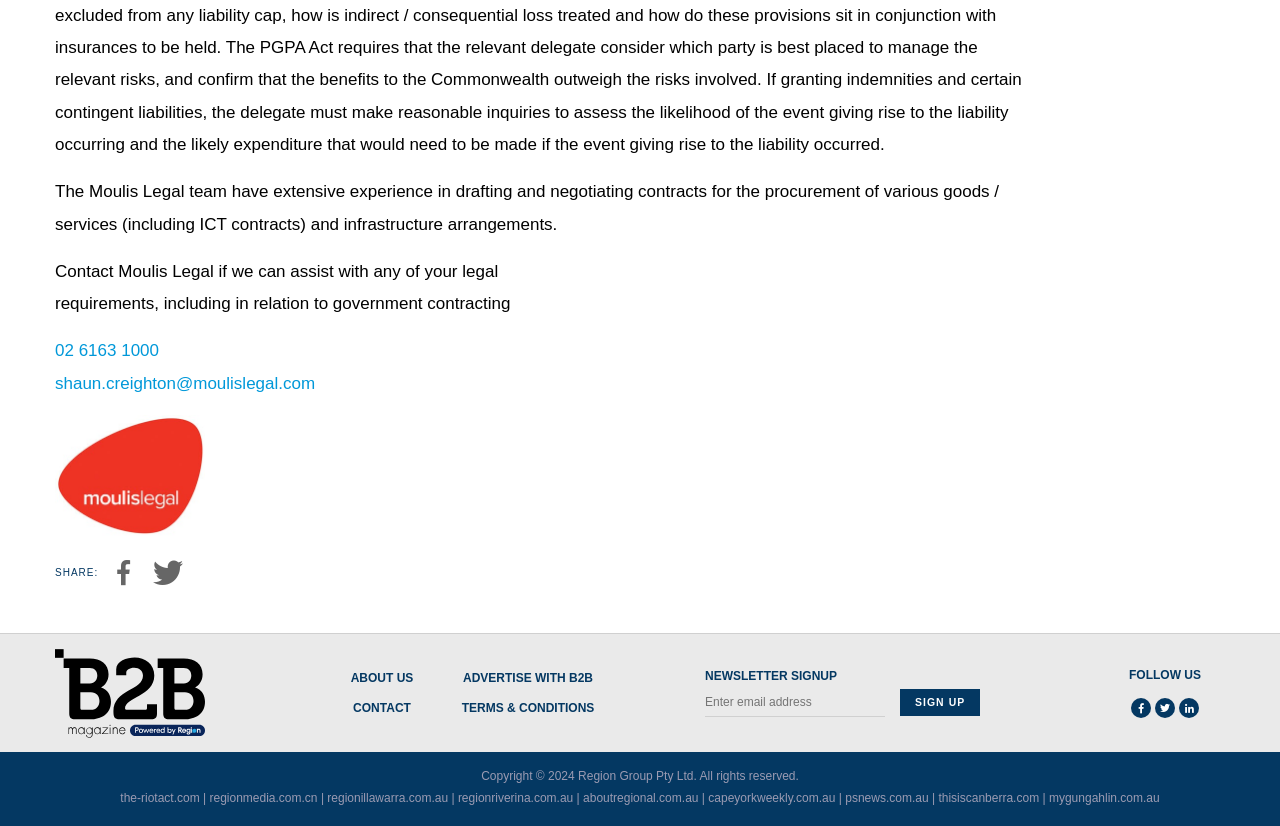What is the copyright information?
Observe the image and answer the question with a one-word or short phrase response.

2024 Region Group Pty Ltd